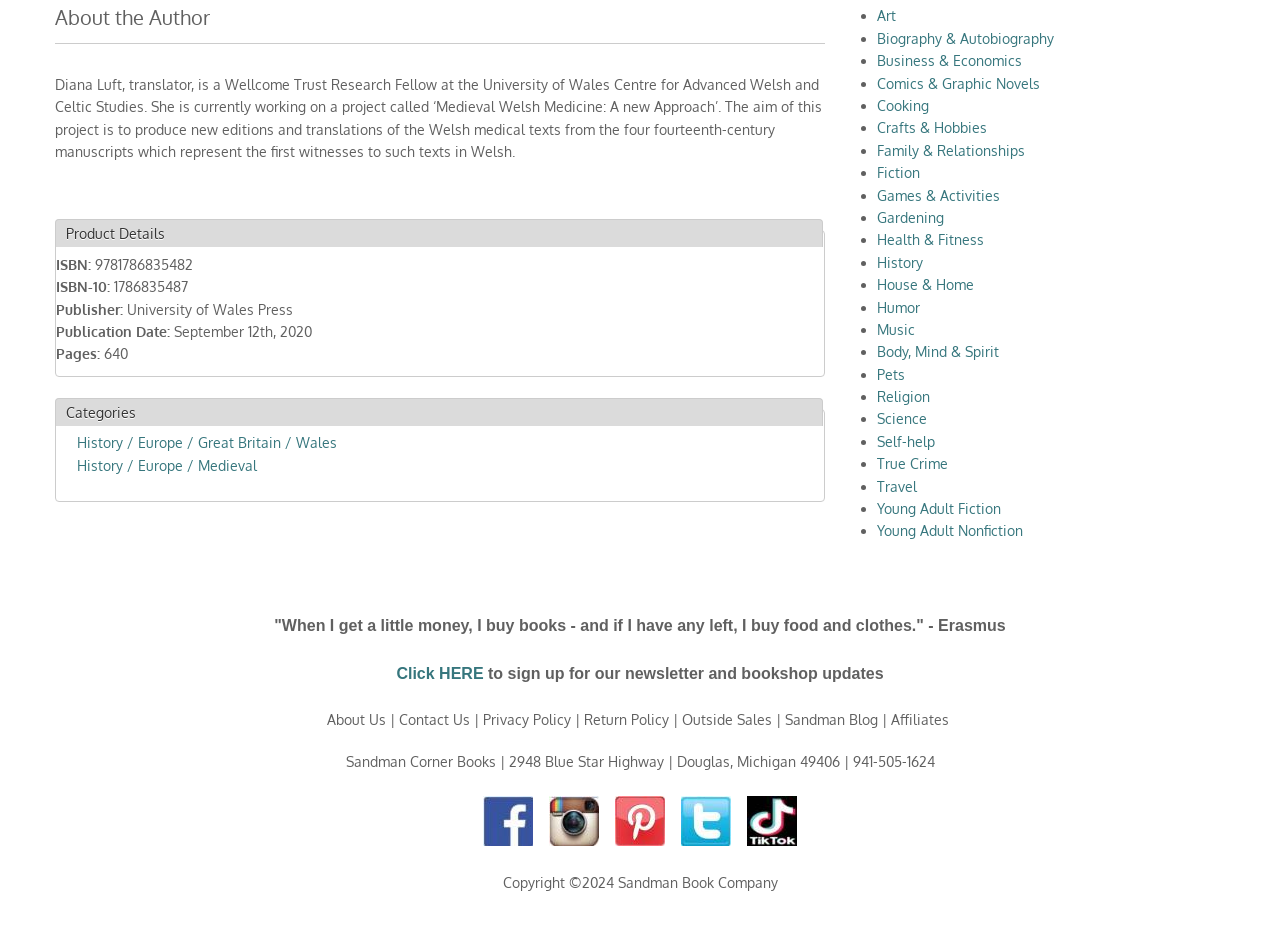What is the publication date of this book?
Please provide a detailed and comprehensive answer to the question.

The publication date can be found in the 'Product Details' section, where it is listed as 'Publication Date: September 12th, 2020'.